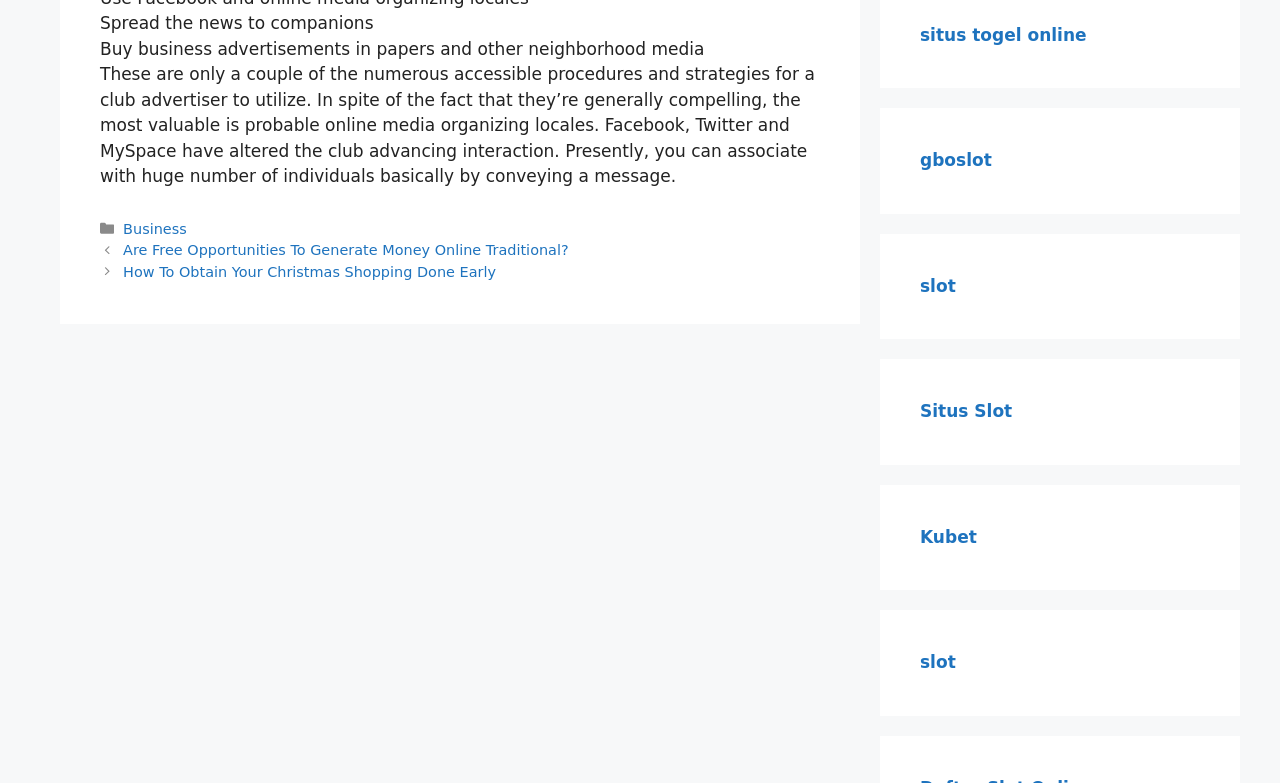Please determine the bounding box coordinates of the element to click on in order to accomplish the following task: "Go to 'gboslot' website". Ensure the coordinates are four float numbers ranging from 0 to 1, i.e., [left, top, right, bottom].

[0.719, 0.192, 0.775, 0.217]